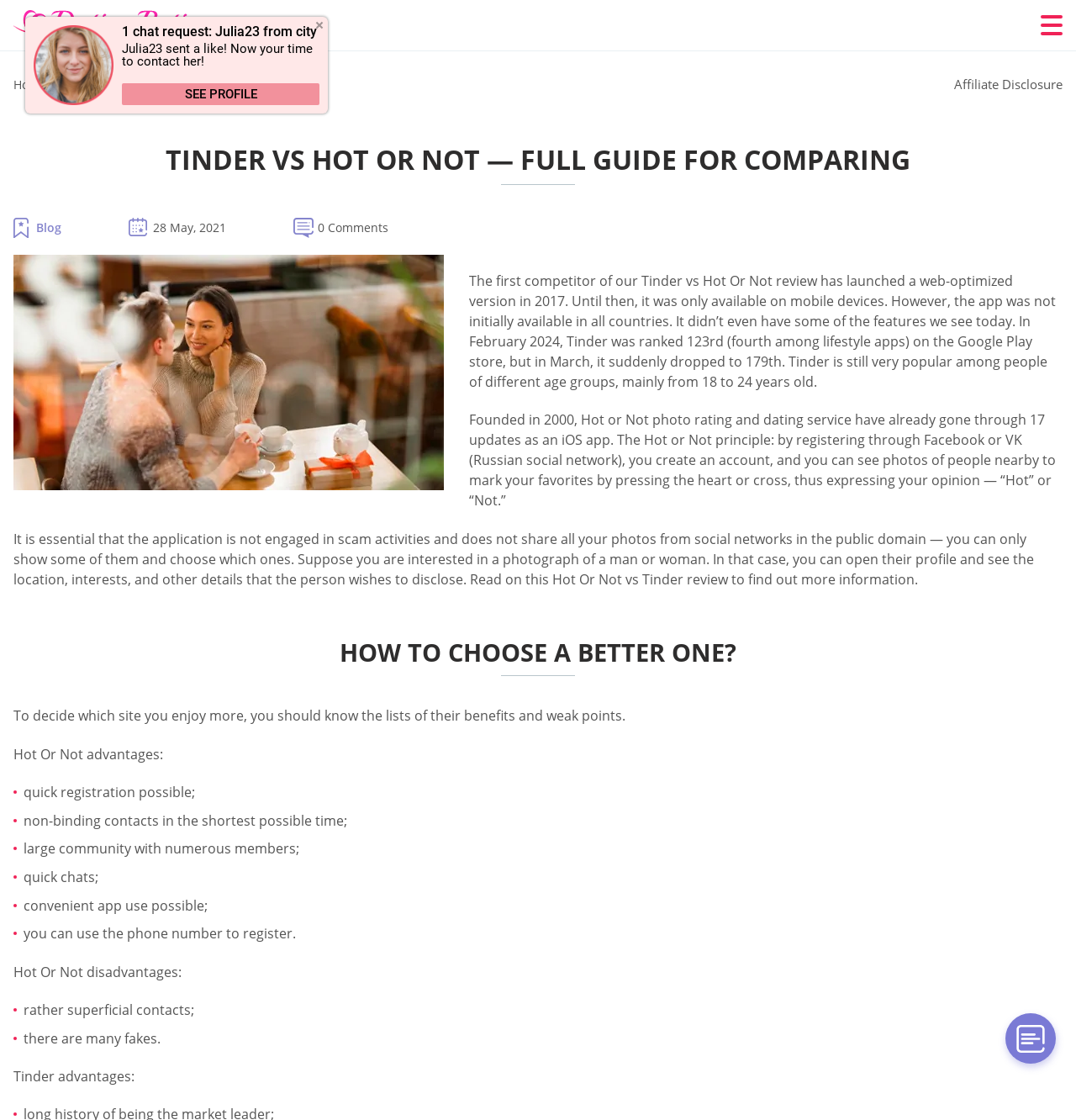What is the primary heading on this webpage?

TINDER VS HOT OR NOT — FULL GUIDE FOR COMPARING